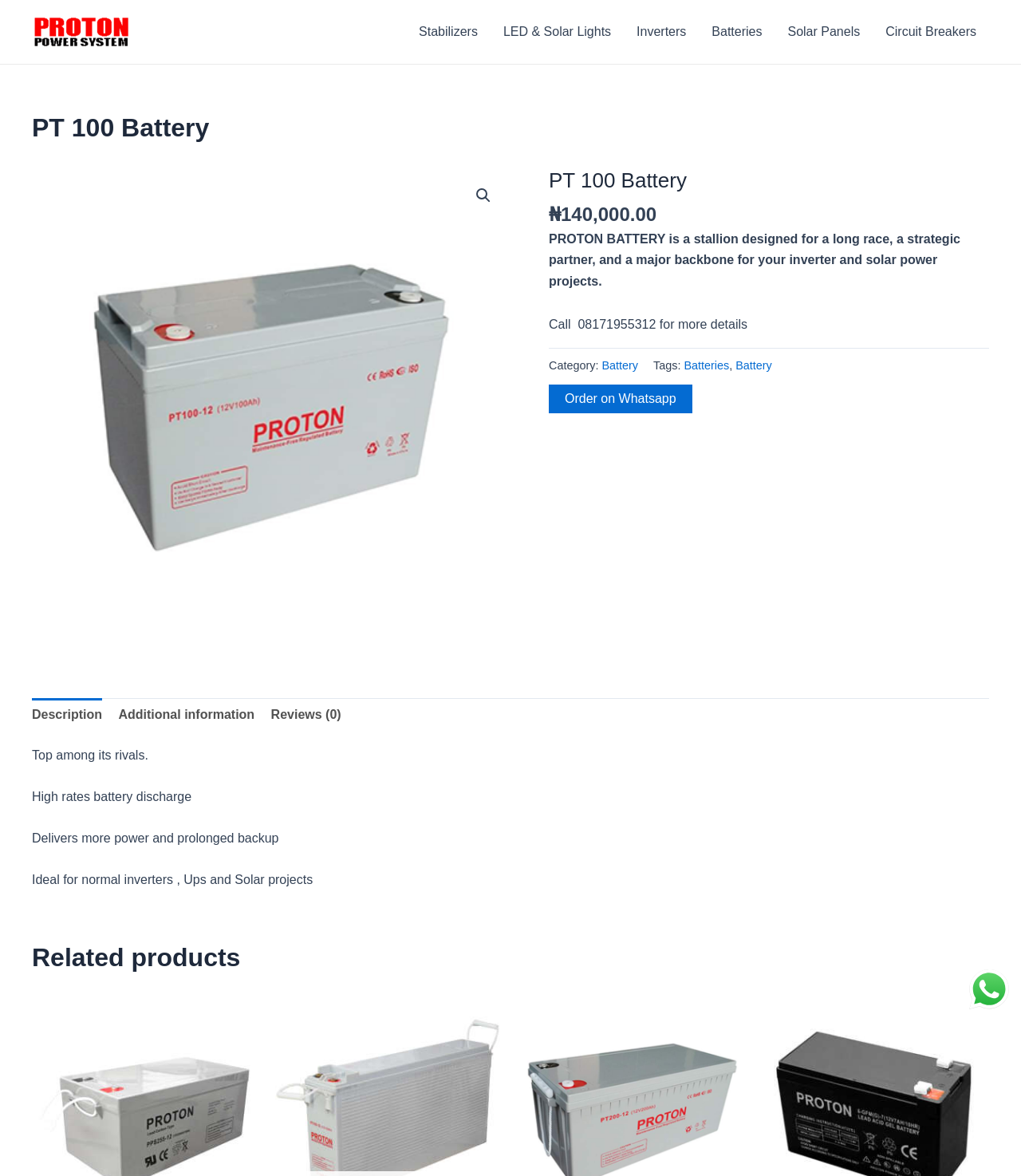Locate the bounding box coordinates of the element that should be clicked to execute the following instruction: "Order the product on Whatsapp".

[0.538, 0.327, 0.678, 0.352]